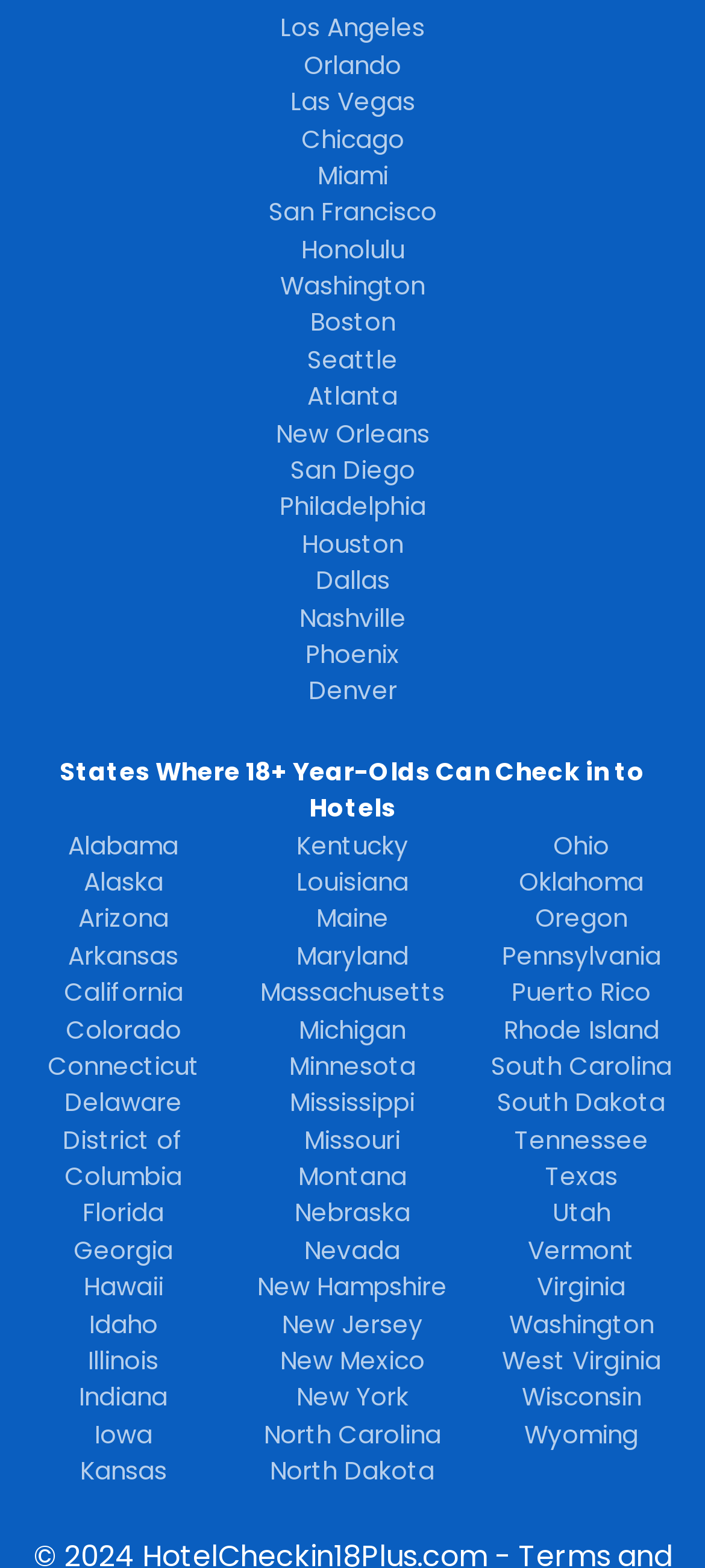Kindly determine the bounding box coordinates of the area that needs to be clicked to fulfill this instruction: "Visit Alabama".

[0.097, 0.528, 0.253, 0.55]